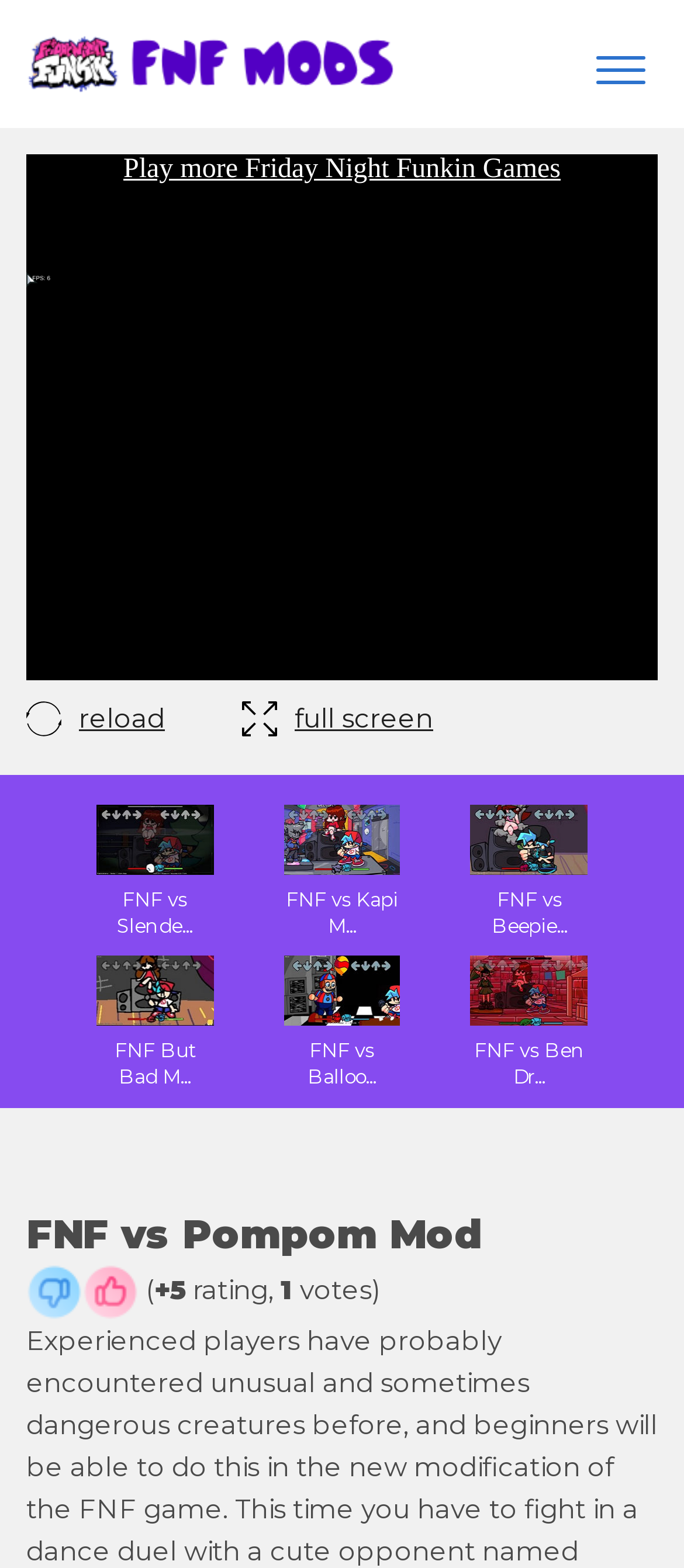Create a detailed narrative of the webpage’s visual and textual elements.

This webpage is about FNF mods, specifically the FNF vs Pompom Mod. At the top left, there is a link to an unknown destination. Next to it, on the top right, is a button to toggle navigation. Below these elements, there is an iframe that takes up most of the page's width and about half of its height.

Inside the iframe, there are several links to different FNF mods, each accompanied by an image. These links are arranged in a grid-like pattern, with three columns and two rows. The mods listed include FNF vs Slenderman Mod, FNF vs Kapi Mod, FNF vs Beepie Mod, FNF But Bad Mod, FNF vs Balloon Boy from FNAF Mod, and FNF vs Ben Drowned Terrible Fate. Each image is positioned above its corresponding link.

Below the iframe, there is a heading that reads "FNF vs Pompom Mod". Underneath the heading, there are two images, one for "Dislike!" and one for "Like it!", which are likely used for rating purposes. Next to these images, there is a text that displays the rating, including the number of votes.